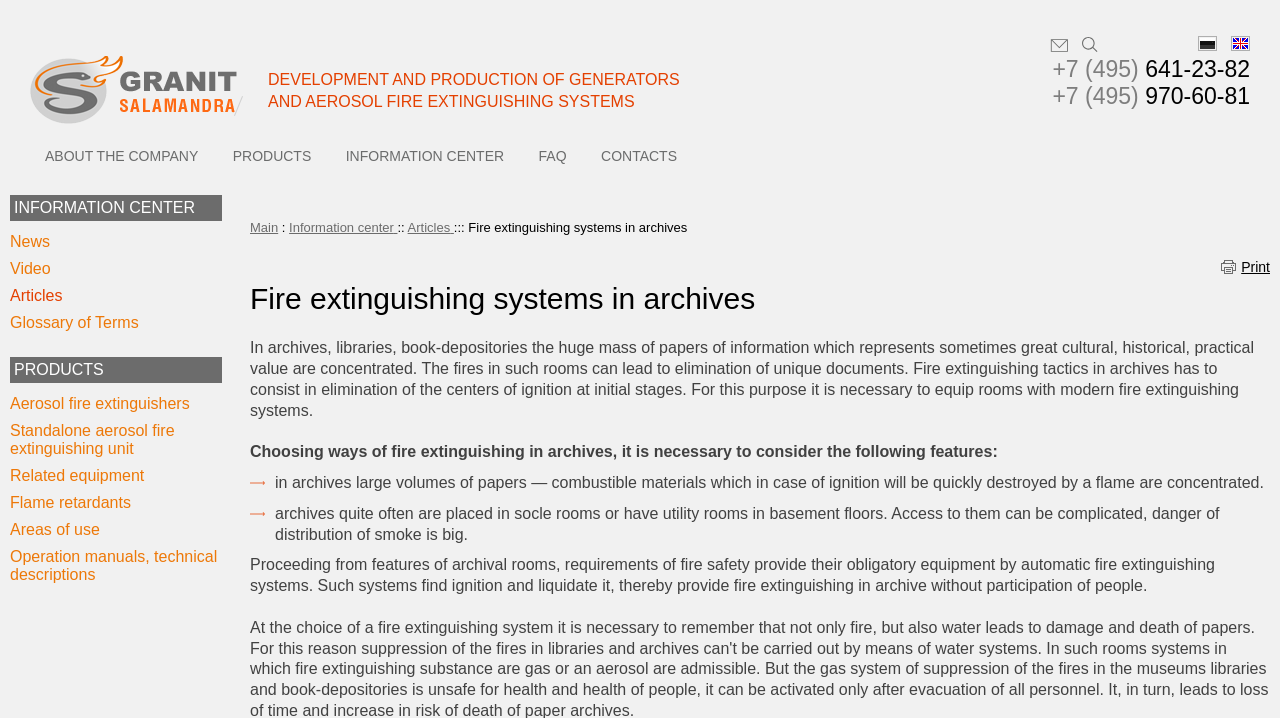What type of materials are concentrated in archives?
Using the image as a reference, deliver a detailed and thorough answer to the question.

According to the webpage, archives concentrate large volumes of papers, which are combustible materials that can be quickly destroyed by a flame in case of ignition.